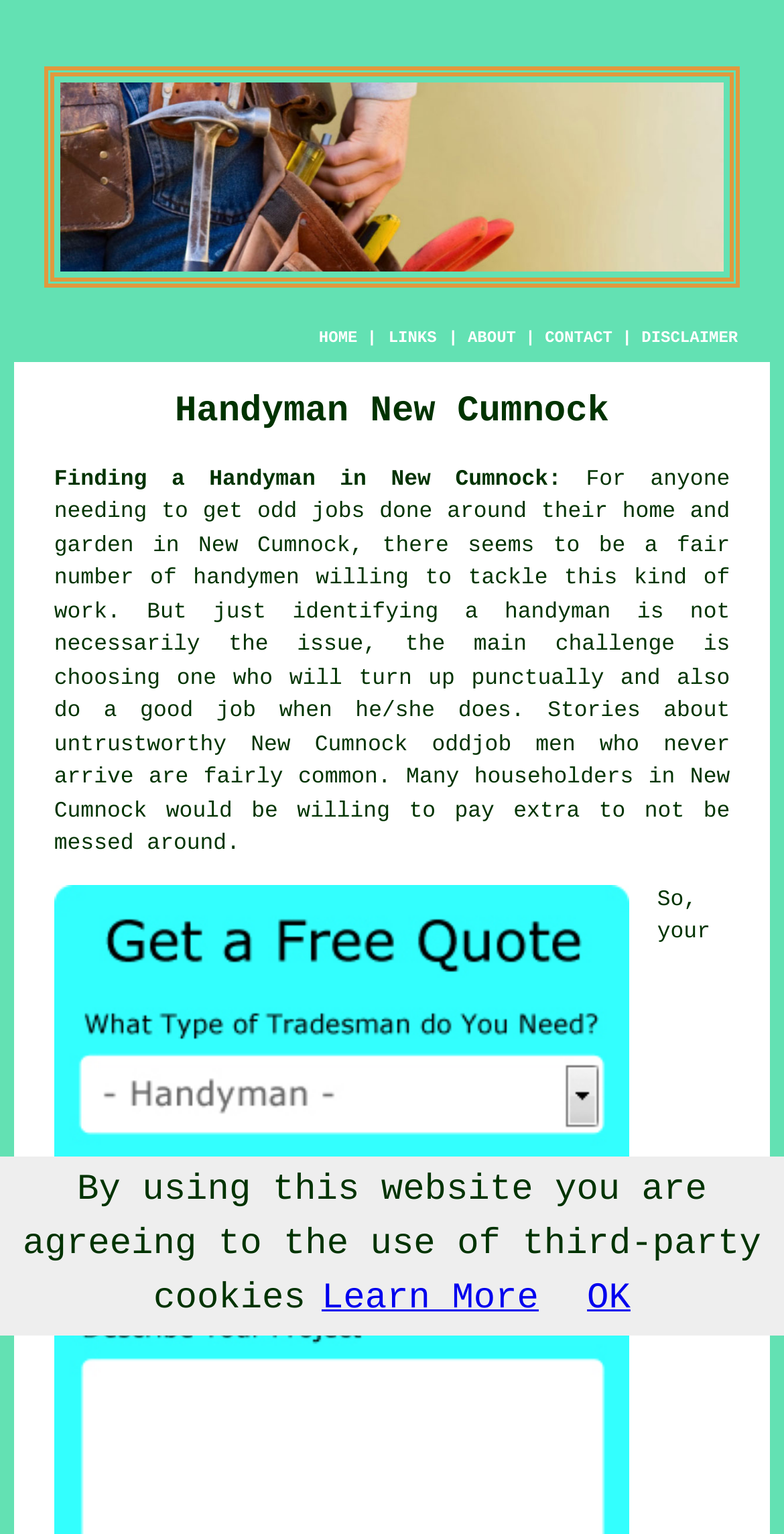Offer a thorough description of the webpage.

This webpage is about a handyman service in New Cumnock, East Ayrshire. At the top left corner, there is a logo image of "Handymanic". Below the logo, there is a navigation menu with links to "HOME", "ABOUT", "CONTACT", and "DISCLAIMER", separated by vertical lines. 

The main content of the webpage starts with a heading "Handyman New Cumnock" at the top center. Below the heading, there is a paragraph of text that discusses the importance of finding a reliable handyman in New Cumnock. The text is divided into several sections, with links to relevant keywords such as "handymen", "handyman", "oddjob men", and "New Cumnock" scattered throughout. 

At the bottom of the page, there is a notice about the use of third-party cookies, with links to "Learn More" and "OK" buttons.